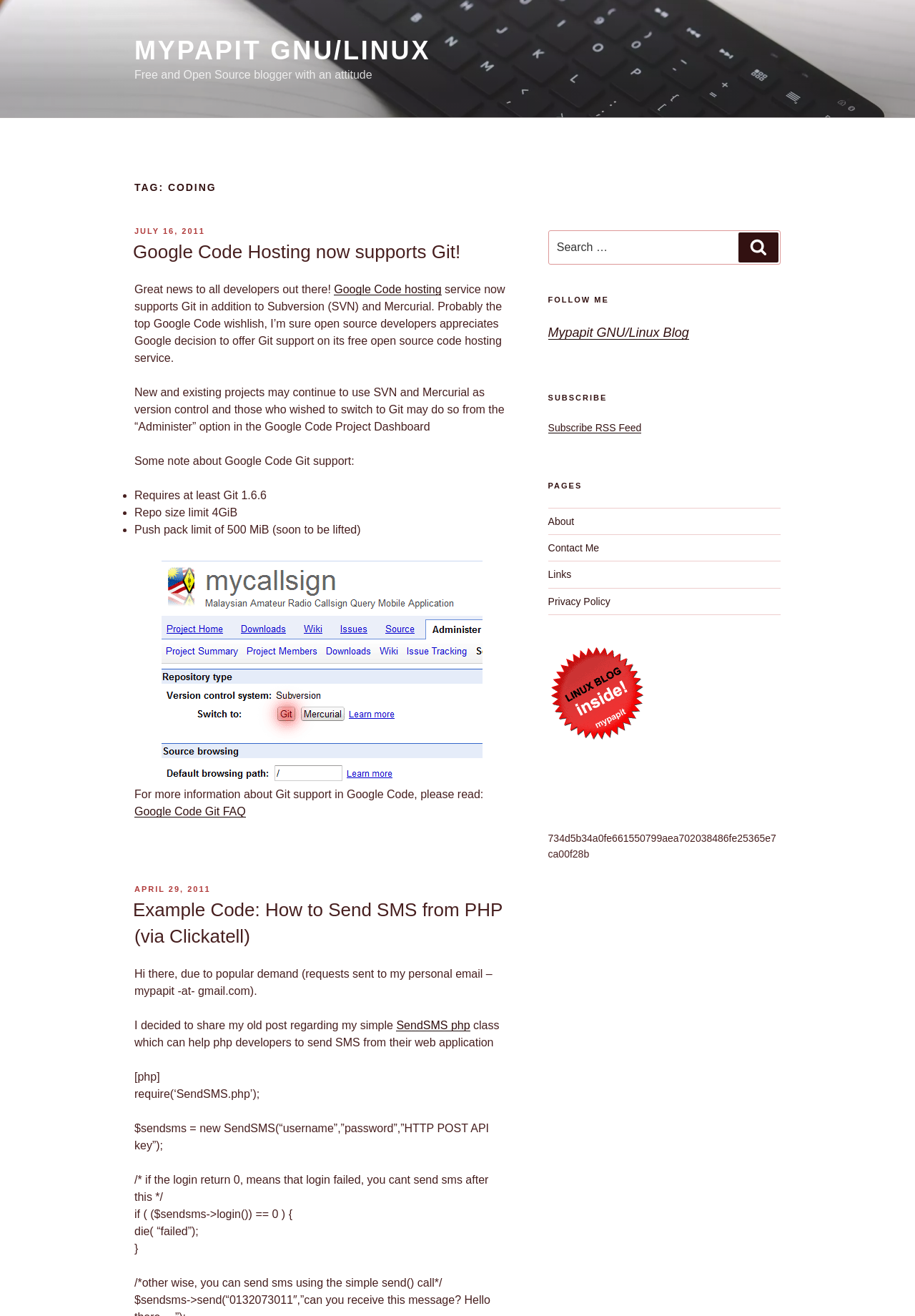Reply to the question below using a single word or brief phrase:
What is the size limit of a repository in Google Code?

4GiB